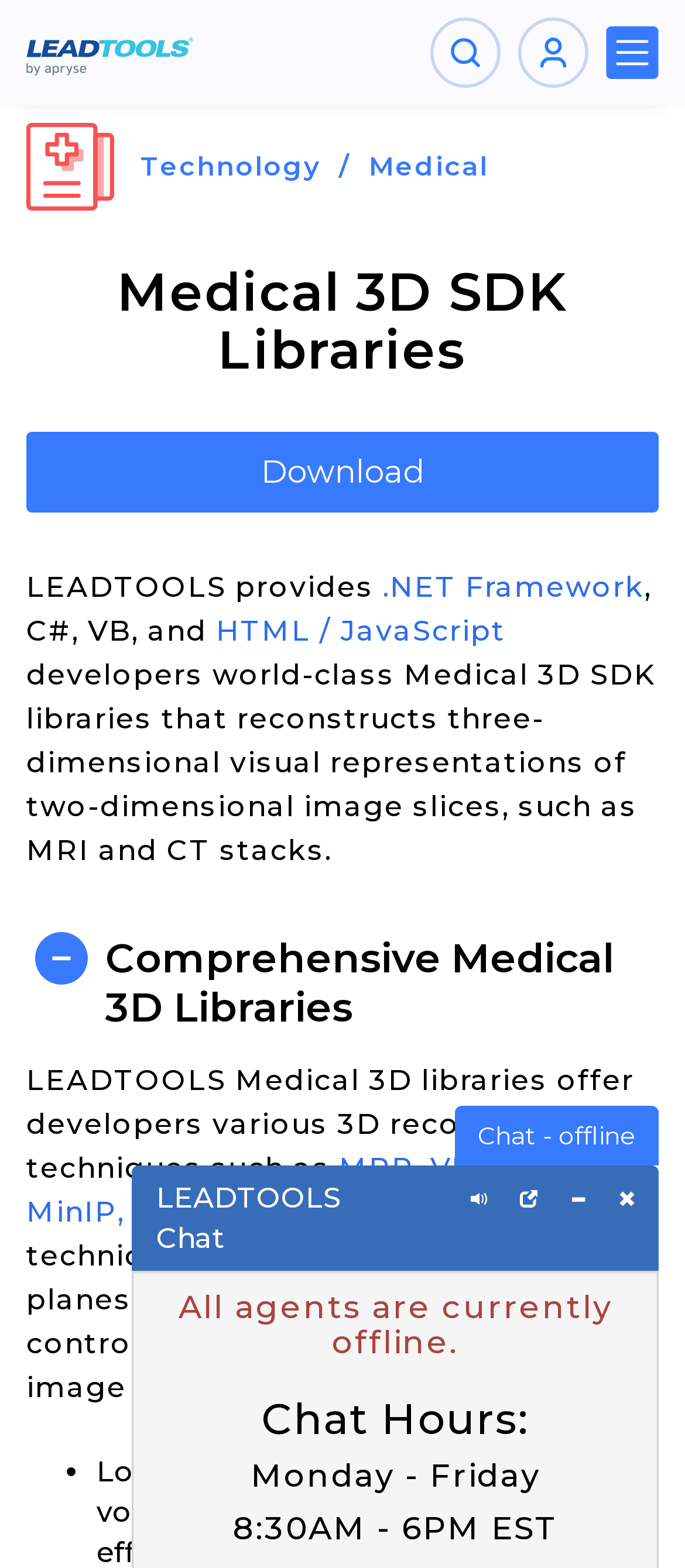What programming languages are supported?
Based on the image content, provide your answer in one word or a short phrase.

.NET Framework, C#, VB, and HTML / JavaScript